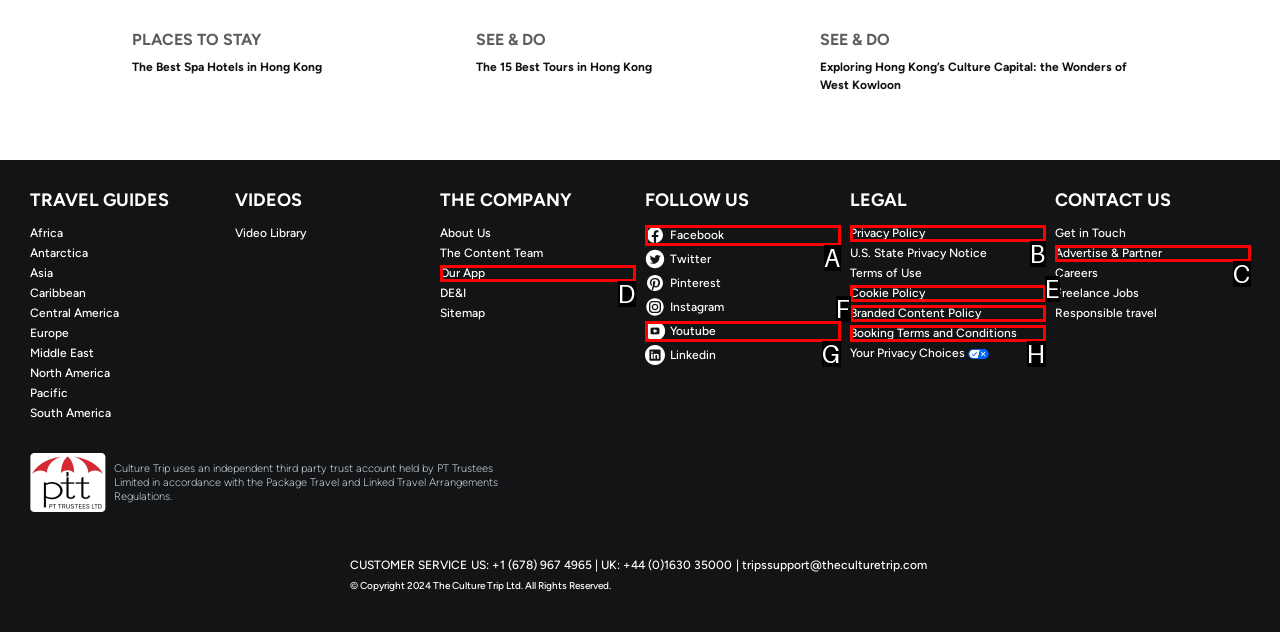Which option is described as follows: Booking Terms and Conditions
Answer with the letter of the matching option directly.

H